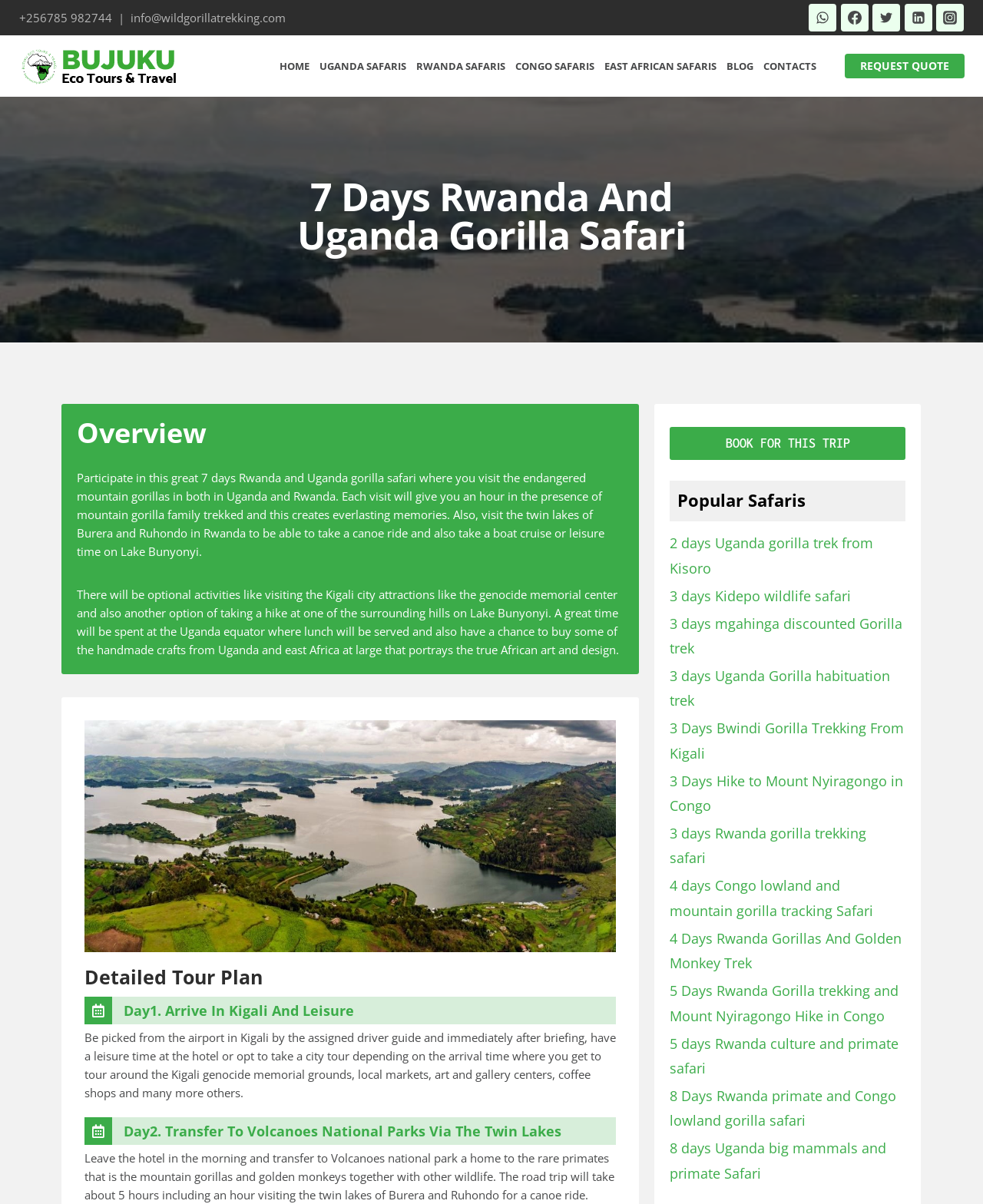Generate a thorough explanation of the webpage's elements.

This webpage is about a 7-day Rwanda and Uganda gorilla safari tour. At the top of the page, there is a contact information section with a phone number, email address, and social media links to WhatsApp, Facebook, Twitter, LinkedIn, and Instagram. 

Below the contact information, there is a navigation menu with links to different sections of the website, including "HOME", "UGANDA SAFARIS", "RWANDA SAFARIS", "CONGO SAFARIS", "EAST AFRICAN SAFARIS", "BLOG", and "CONTACTS". 

The main content of the page is divided into several sections. The first section is an overview of the 7-day gorilla safari tour, which describes the tour as a great opportunity to visit endangered mountain gorillas in both Uganda and Rwanda. The tour also includes visits to the twin lakes of Burera and Ruhondo in Rwanda, Lake Bunyonyi, and the Uganda equator. 

The next section is a detailed tour plan, which outlines the activities for each day of the tour. The tour plan includes arrival in Kigali, leisure time, transfer to Volcanoes National Parks, and gorilla trekking. 

On the right side of the page, there is a call-to-action button to "REQUEST QUOTE" for the tour. Below the button, there is a section highlighting popular safaris, which includes links to various tour packages, such as 2-day Uganda gorilla trek, 3-day Kidepo wildlife safari, and 8-day Rwanda primate and Congo lowland gorilla safari.